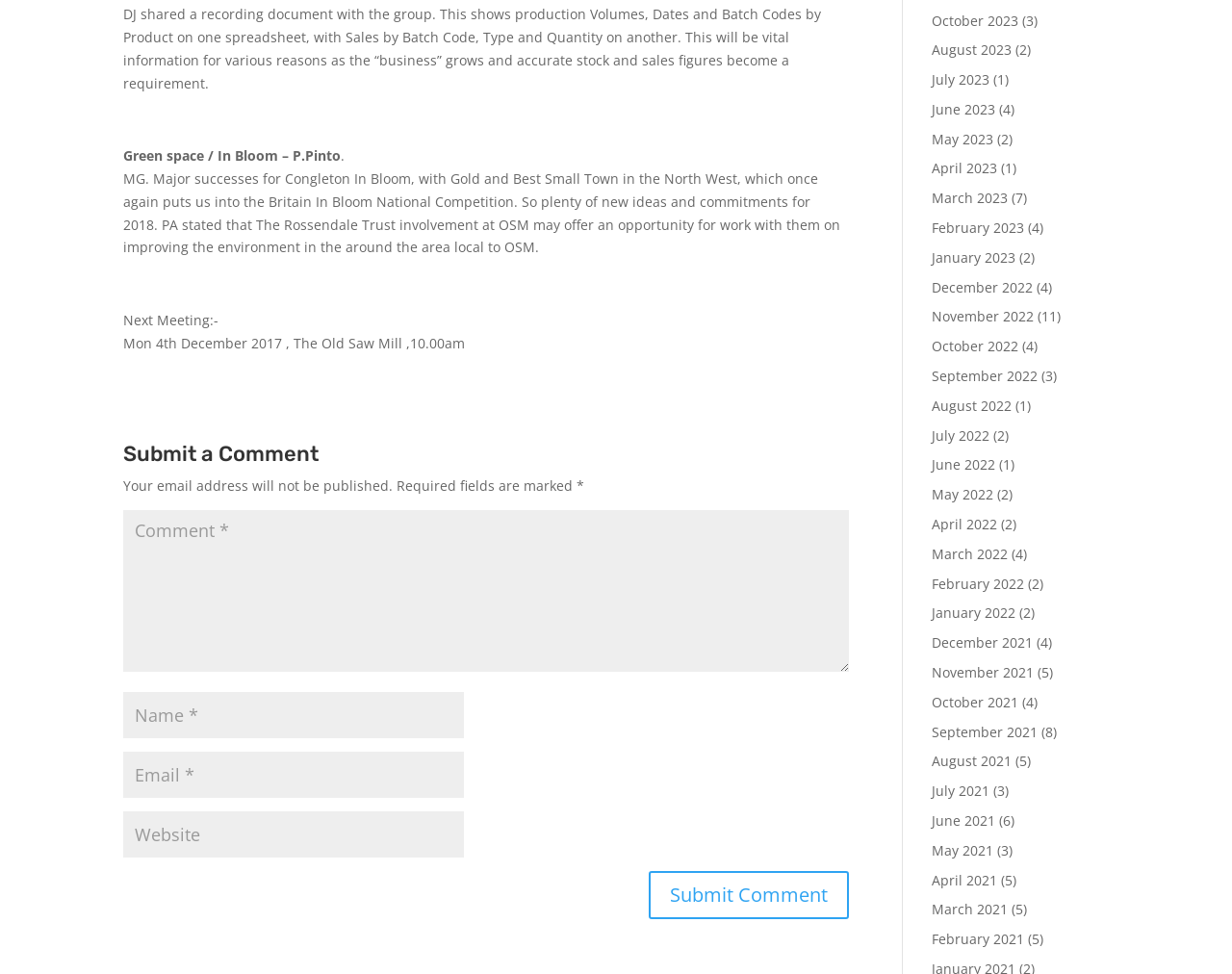Pinpoint the bounding box coordinates of the area that must be clicked to complete this instruction: "Submit a comment".

[0.527, 0.895, 0.689, 0.944]